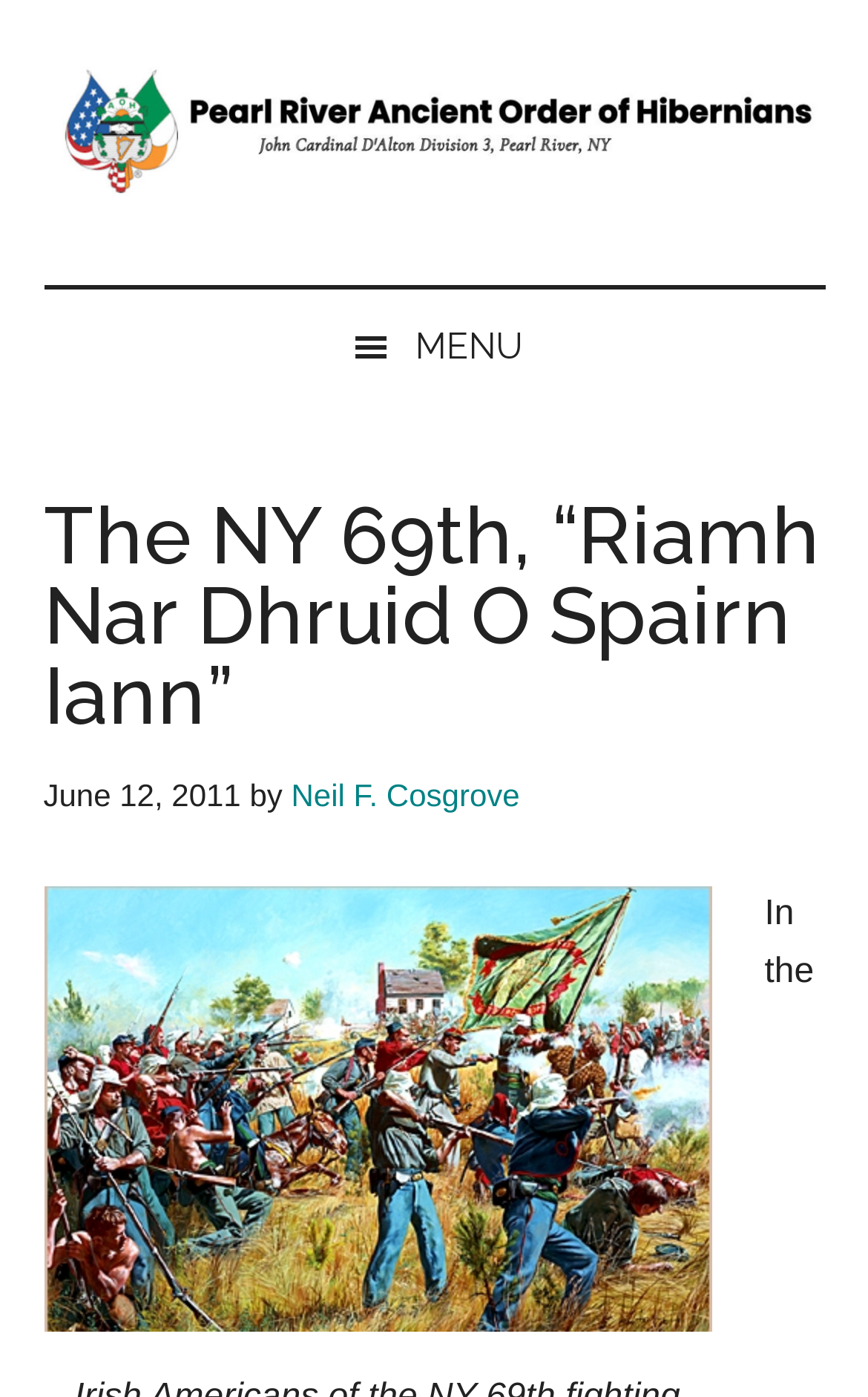What is the date mentioned in the webpage?
Utilize the information in the image to give a detailed answer to the question.

I found the answer by looking at the time element with the StaticText 'June 12, 2011', which indicates the date mentioned in the webpage.